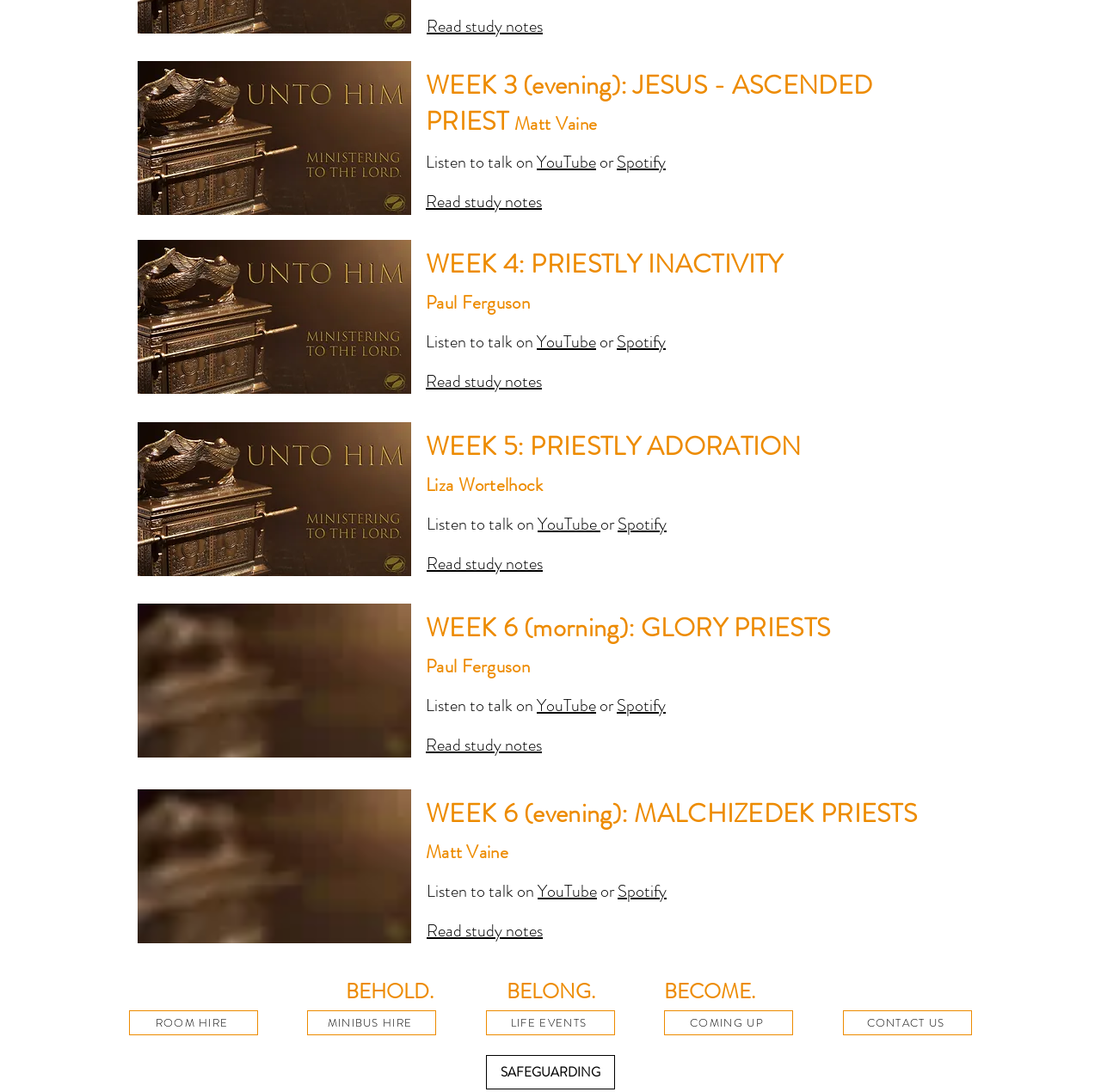How many links are there to listen to talks on YouTube?
Examine the image and give a concise answer in one word or a short phrase.

6